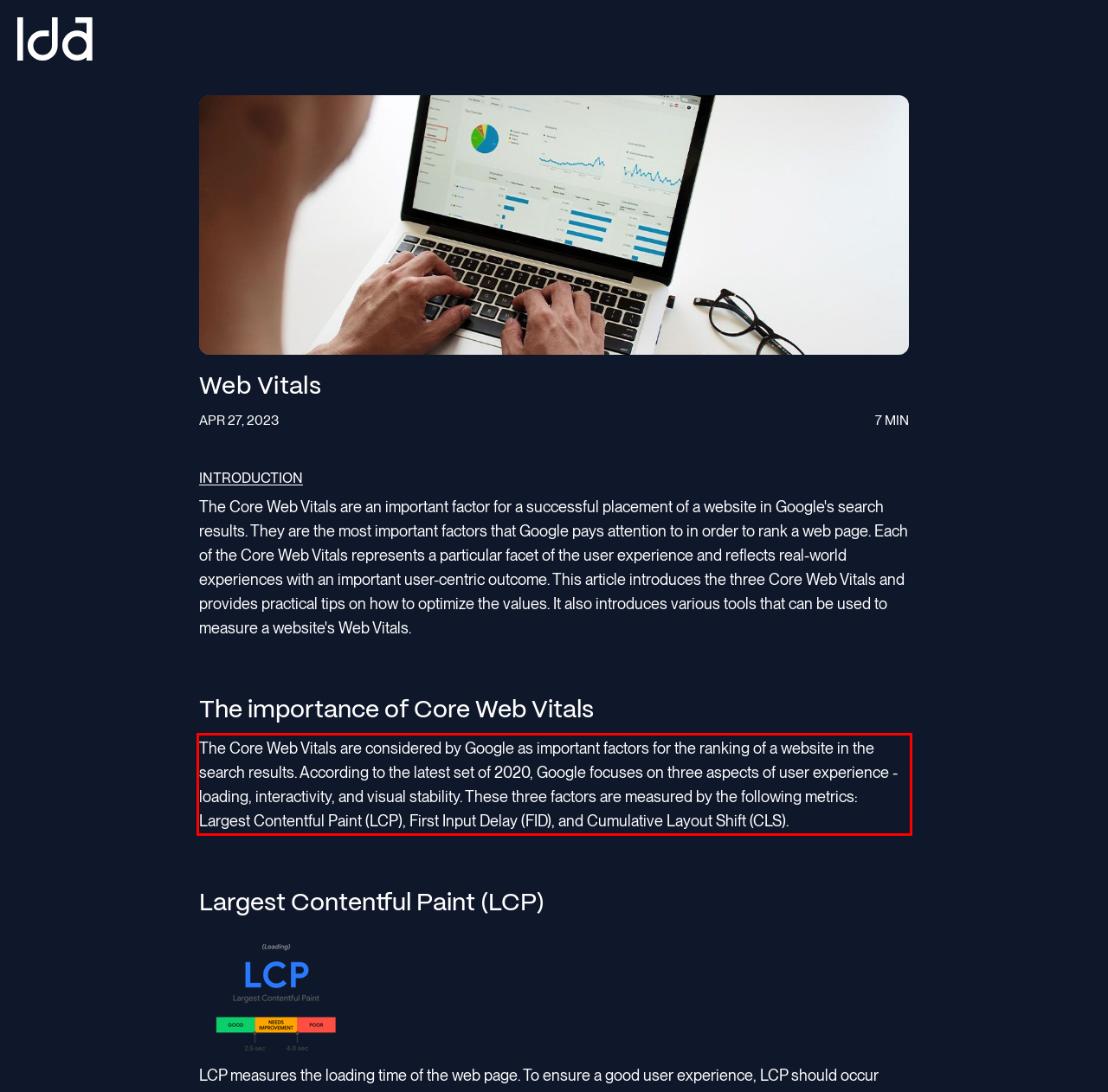Given a screenshot of a webpage containing a red bounding box, perform OCR on the text within this red bounding box and provide the text content.

The Core Web Vitals are considered by Google as important factors for the ranking of a website in the search results. According to the latest set of 2020, Google focuses on three aspects of user experience - loading, interactivity, and visual stability. These three factors are measured by the following metrics: Largest Contentful Paint (LCP), First Input Delay (FID), and Cumulative Layout Shift (CLS).